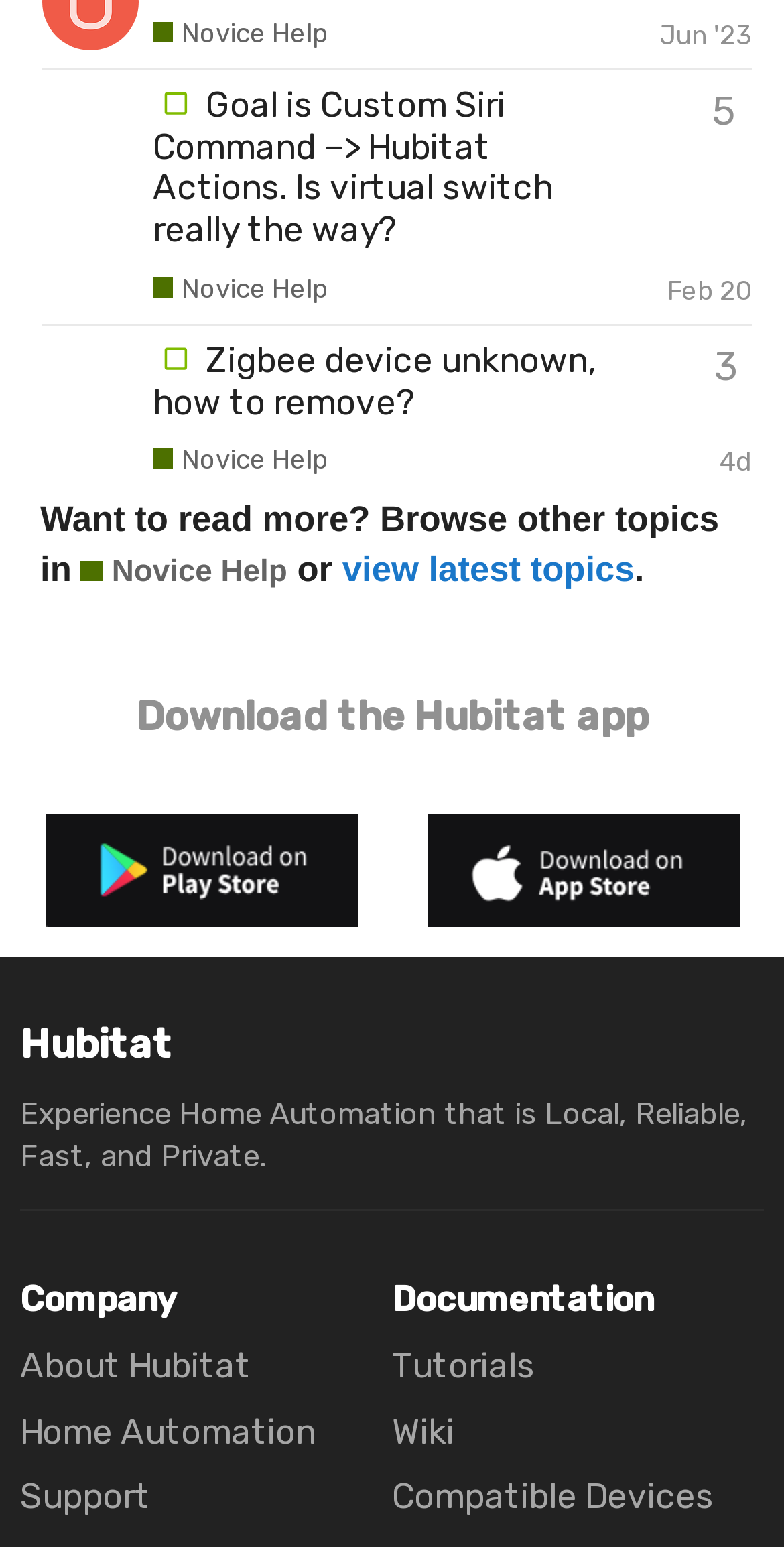Please find the bounding box coordinates of the section that needs to be clicked to achieve this instruction: "Download the Hubitat app".

[0.173, 0.447, 0.827, 0.478]